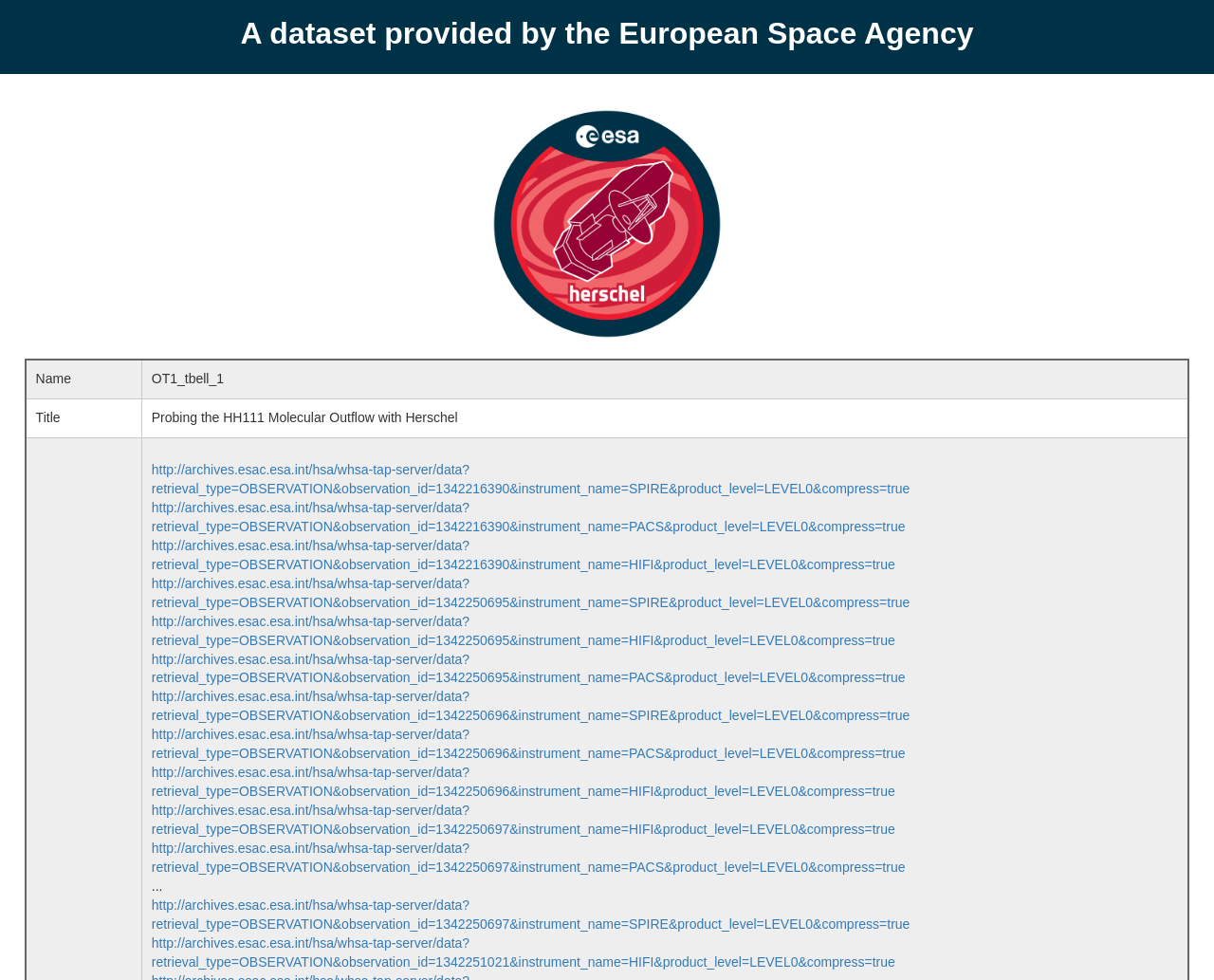Please identify the bounding box coordinates of the element's region that needs to be clicked to fulfill the following instruction: "Click the link to read about 15 Health Benefits Of Pomegranate Juice". The bounding box coordinates should consist of four float numbers between 0 and 1, i.e., [left, top, right, bottom].

None